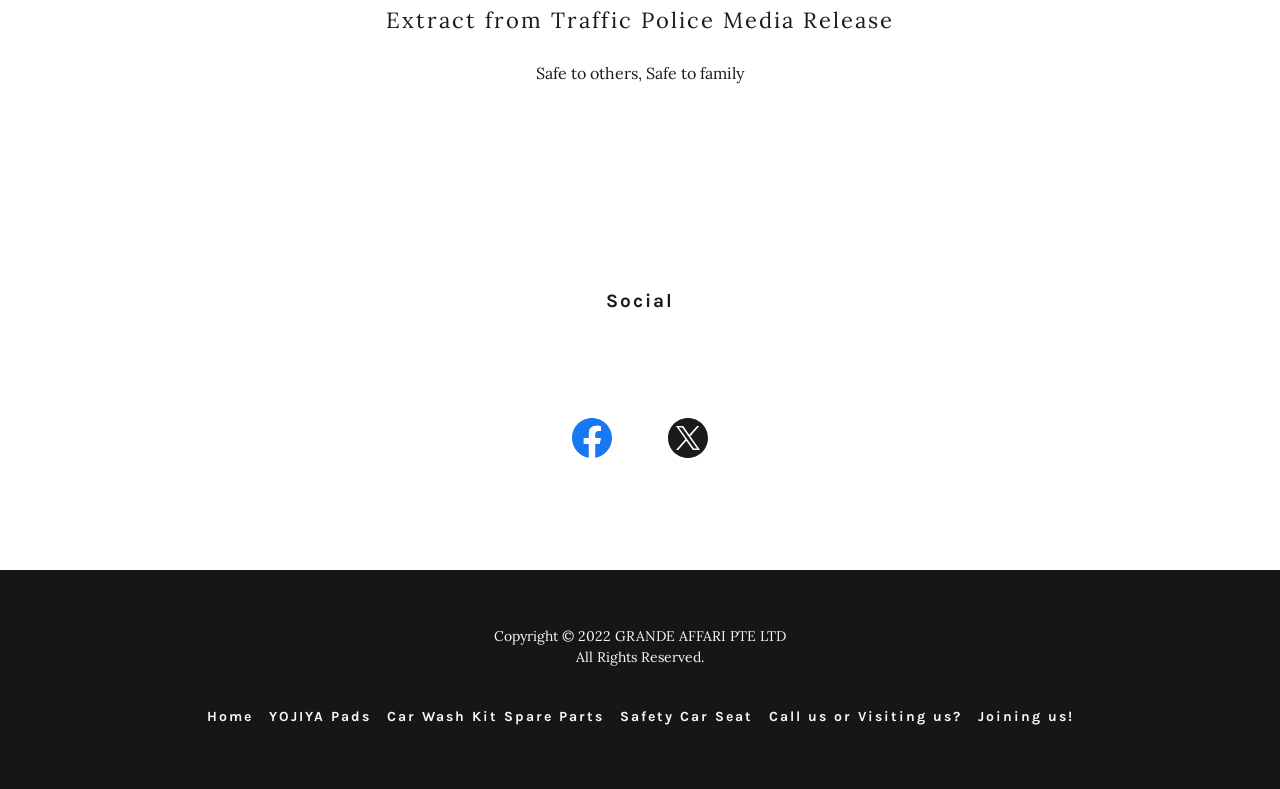Determine the bounding box coordinates for the UI element with the following description: "aria-label="Facebook Social Link"". The coordinates should be four float numbers between 0 and 1, represented as [left, top, right, bottom].

[0.425, 0.525, 0.5, 0.596]